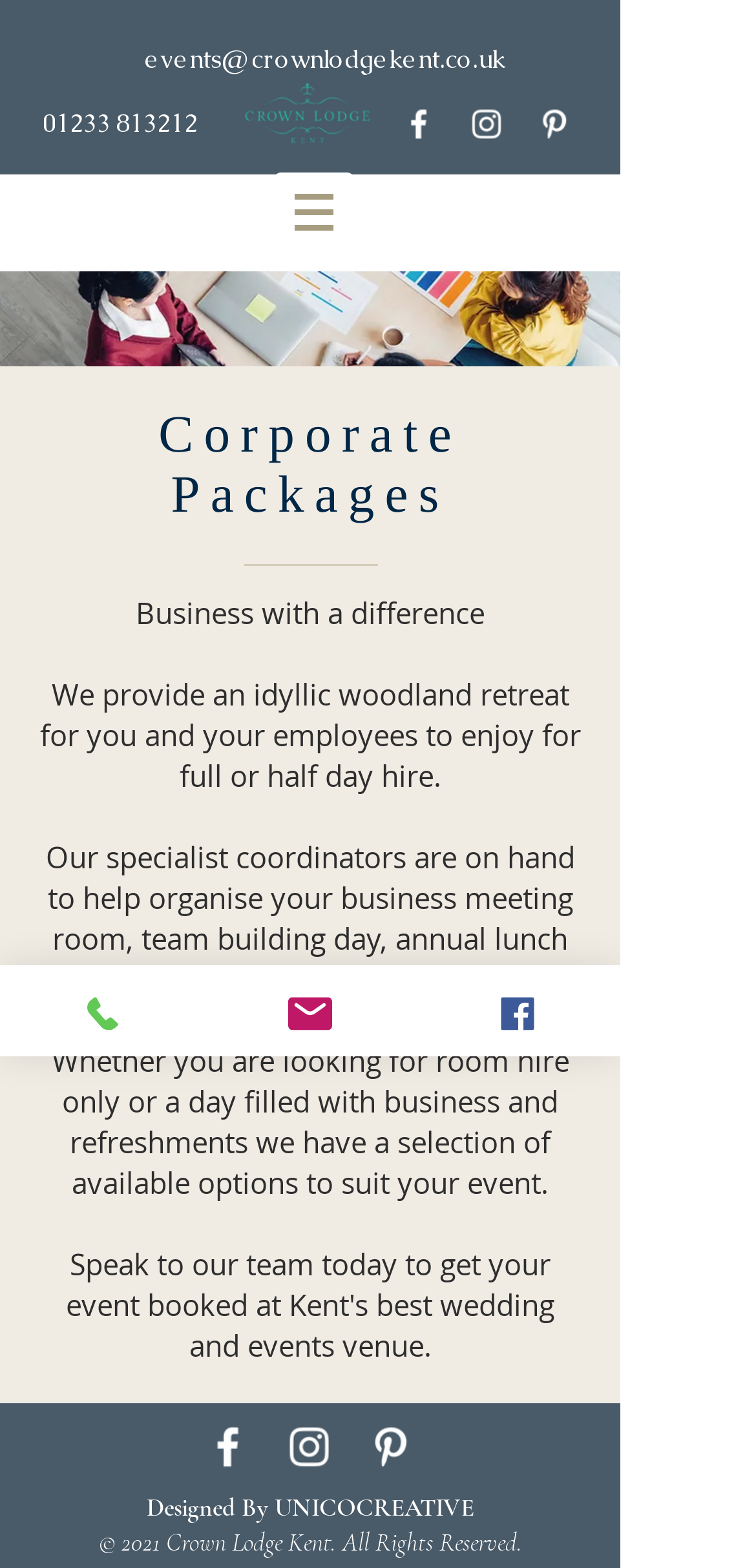How can you contact the lodge?
Respond with a short answer, either a single word or a phrase, based on the image.

Phone or Email